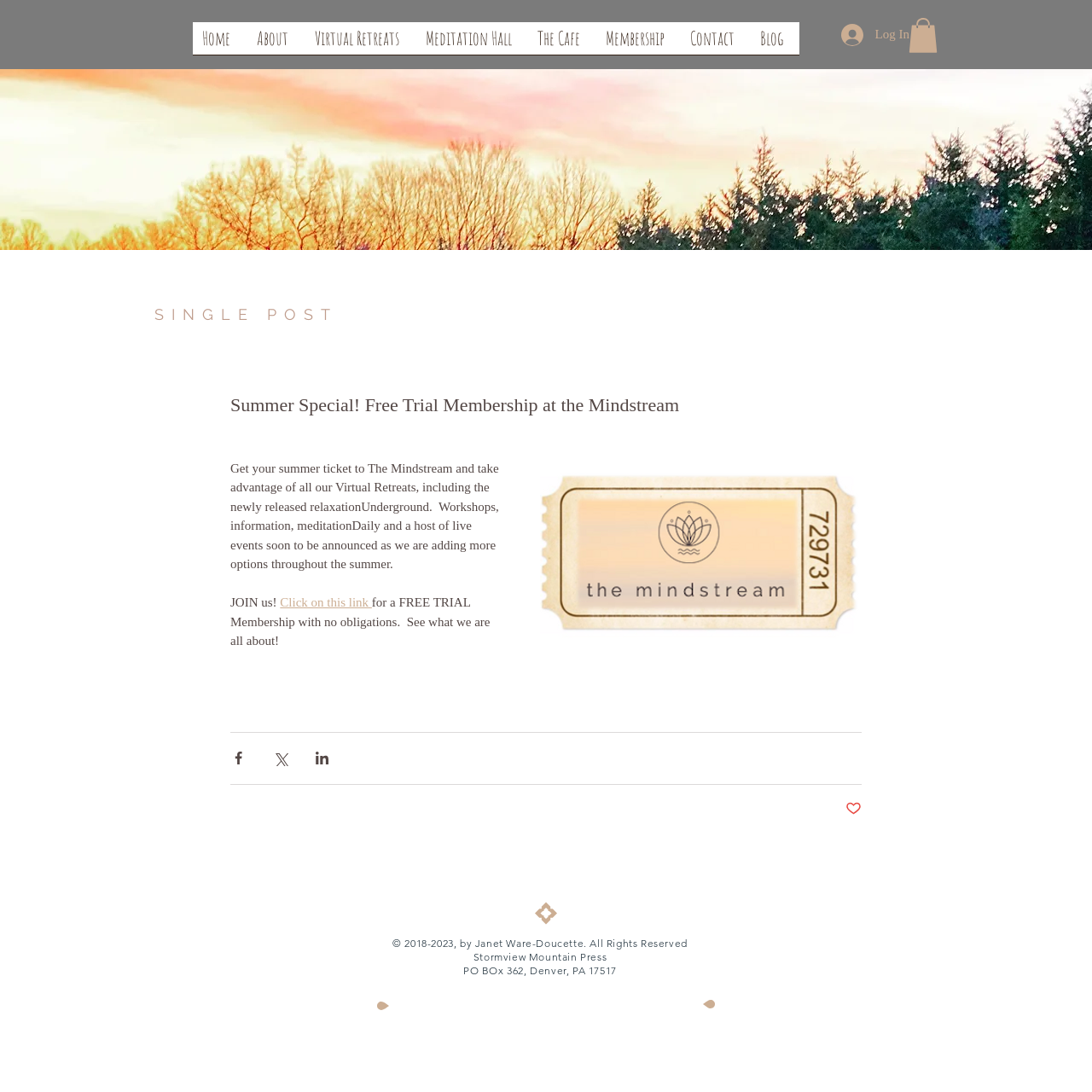Please determine the bounding box coordinates of the clickable area required to carry out the following instruction: "Go to the Home page". The coordinates must be four float numbers between 0 and 1, represented as [left, top, right, bottom].

[0.177, 0.02, 0.227, 0.06]